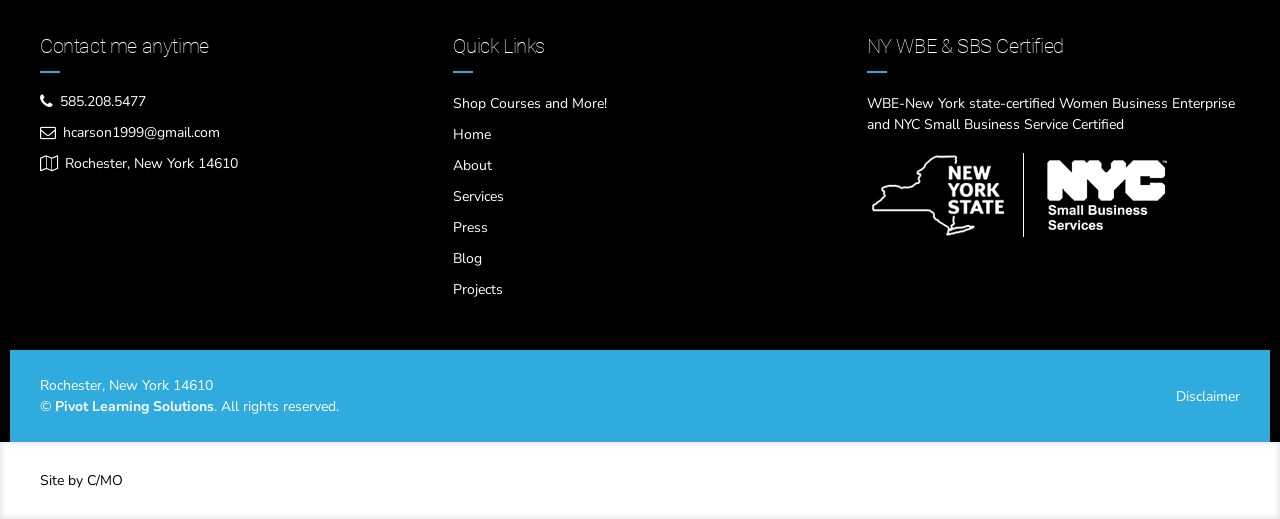What is the phone number to contact?
Refer to the image and answer the question using a single word or phrase.

585.208.5477